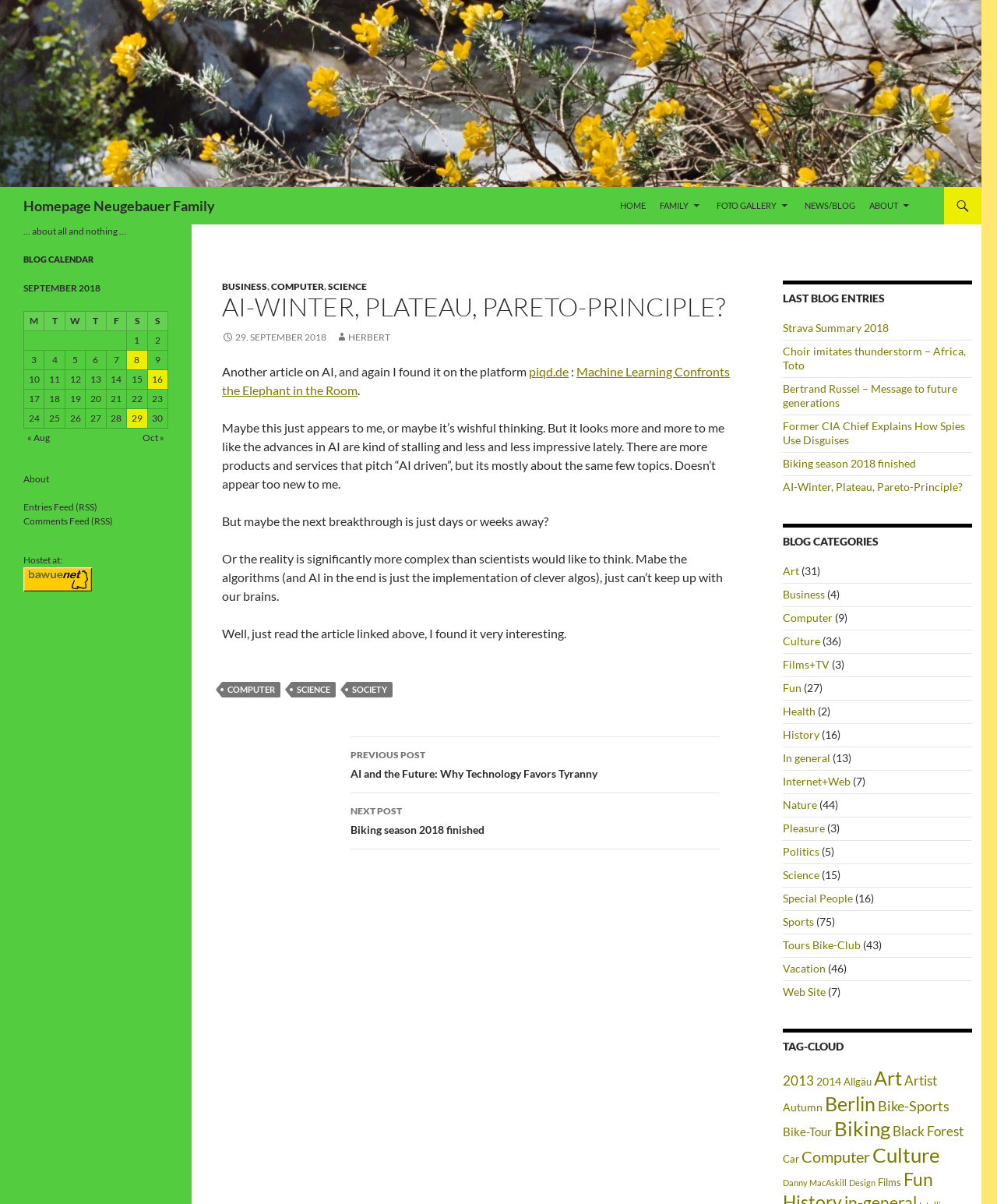Please answer the following question using a single word or phrase: 
How many blog categories are there?

20